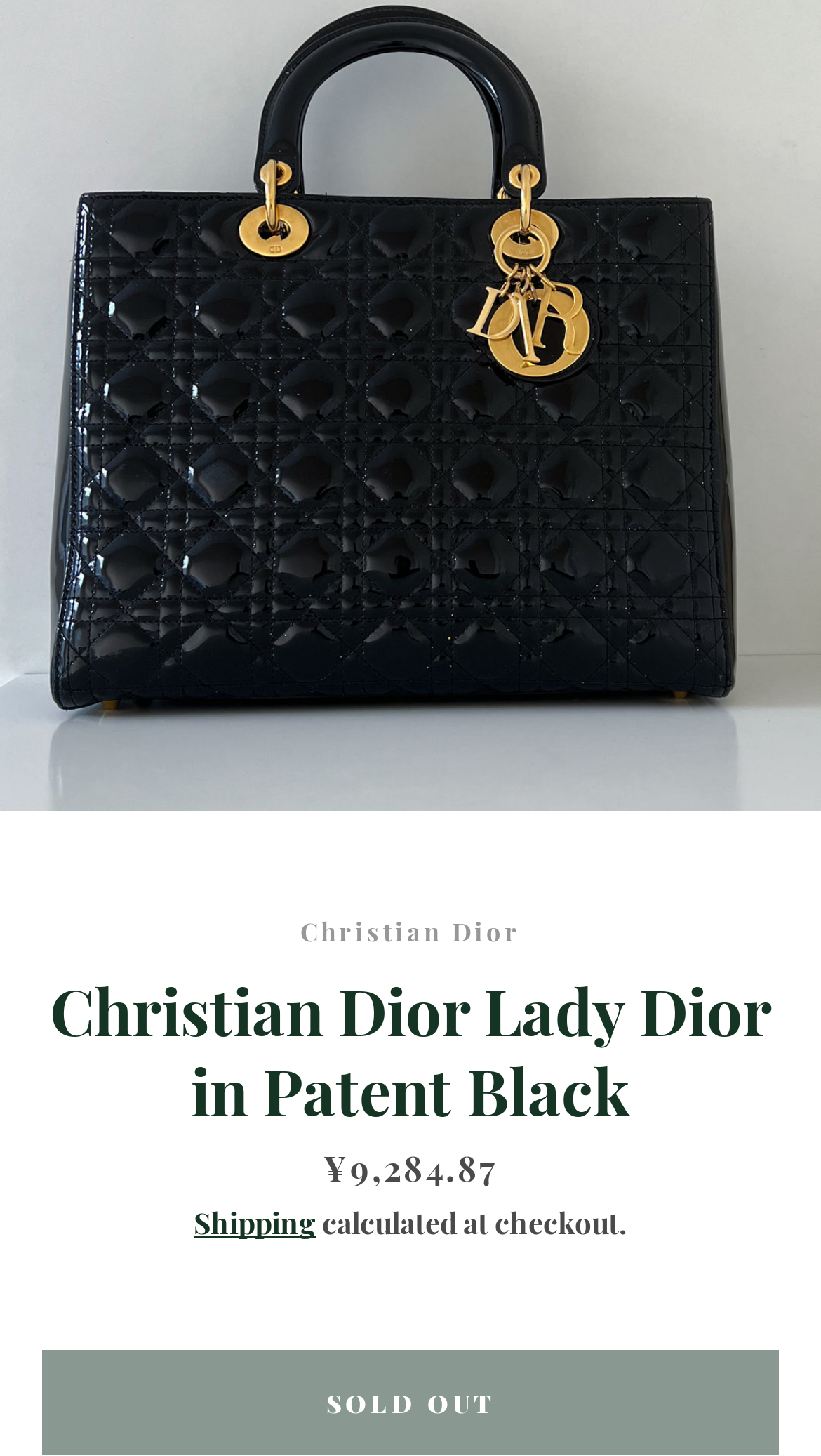Locate the bounding box coordinates of the UI element described by: "Shipping". Provide the coordinates as four float numbers between 0 and 1, formatted as [left, top, right, bottom].

[0.236, 0.826, 0.385, 0.853]